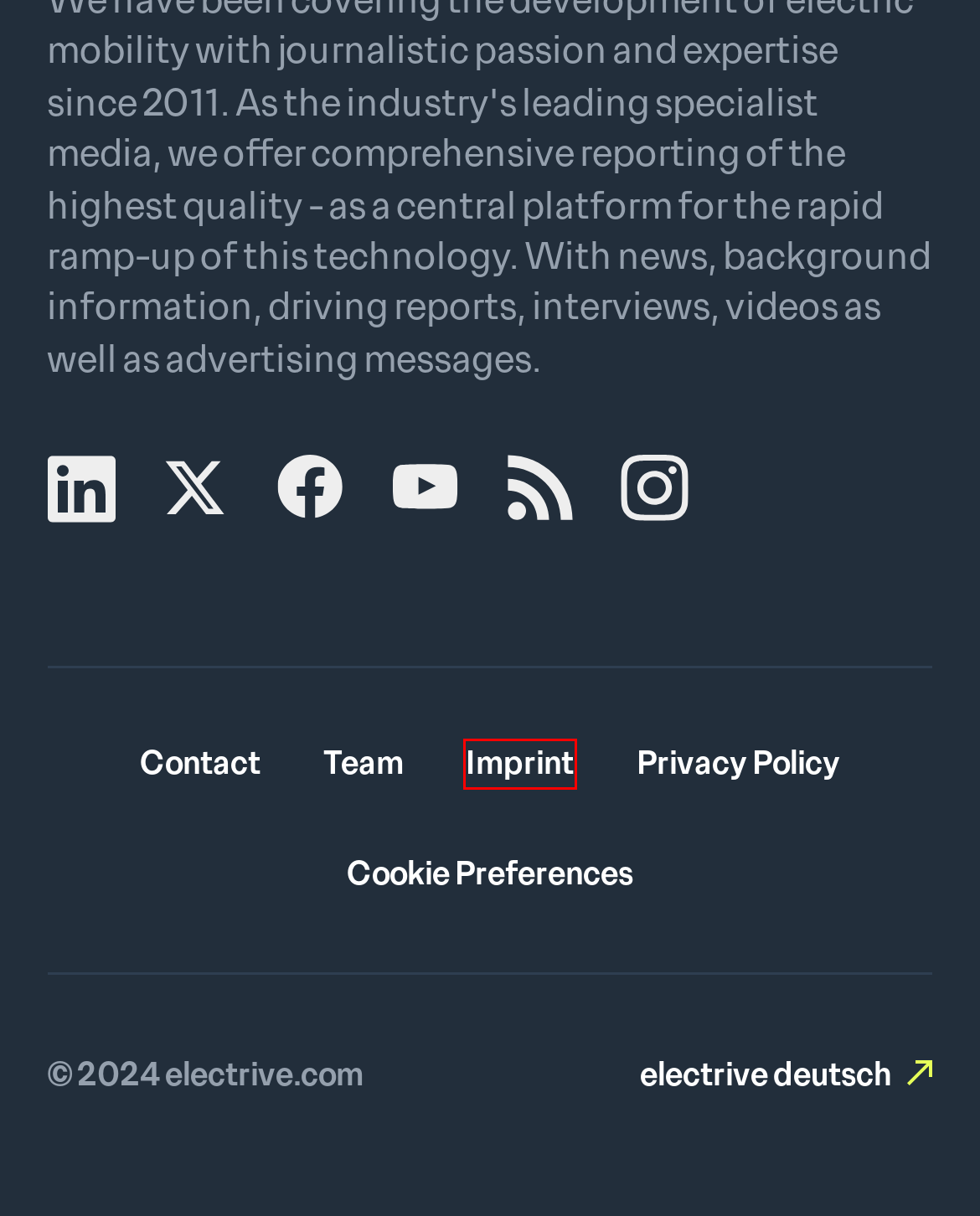Look at the given screenshot of a webpage with a red rectangle bounding box around a UI element. Pick the description that best matches the new webpage after clicking the element highlighted. The descriptions are:
A. Doug Parks  |  electrive.com
B. Privacy Policy  |  electrive.com
C. Team  |  electrive.com
D. Imprint  |  electrive.com
E. Conference  |  electrive.com
F. Automobile  |  electrive.com
G. CATL gears up for next-gen SIBs and global licensing  |  electrive.com
H. electrive.net

D